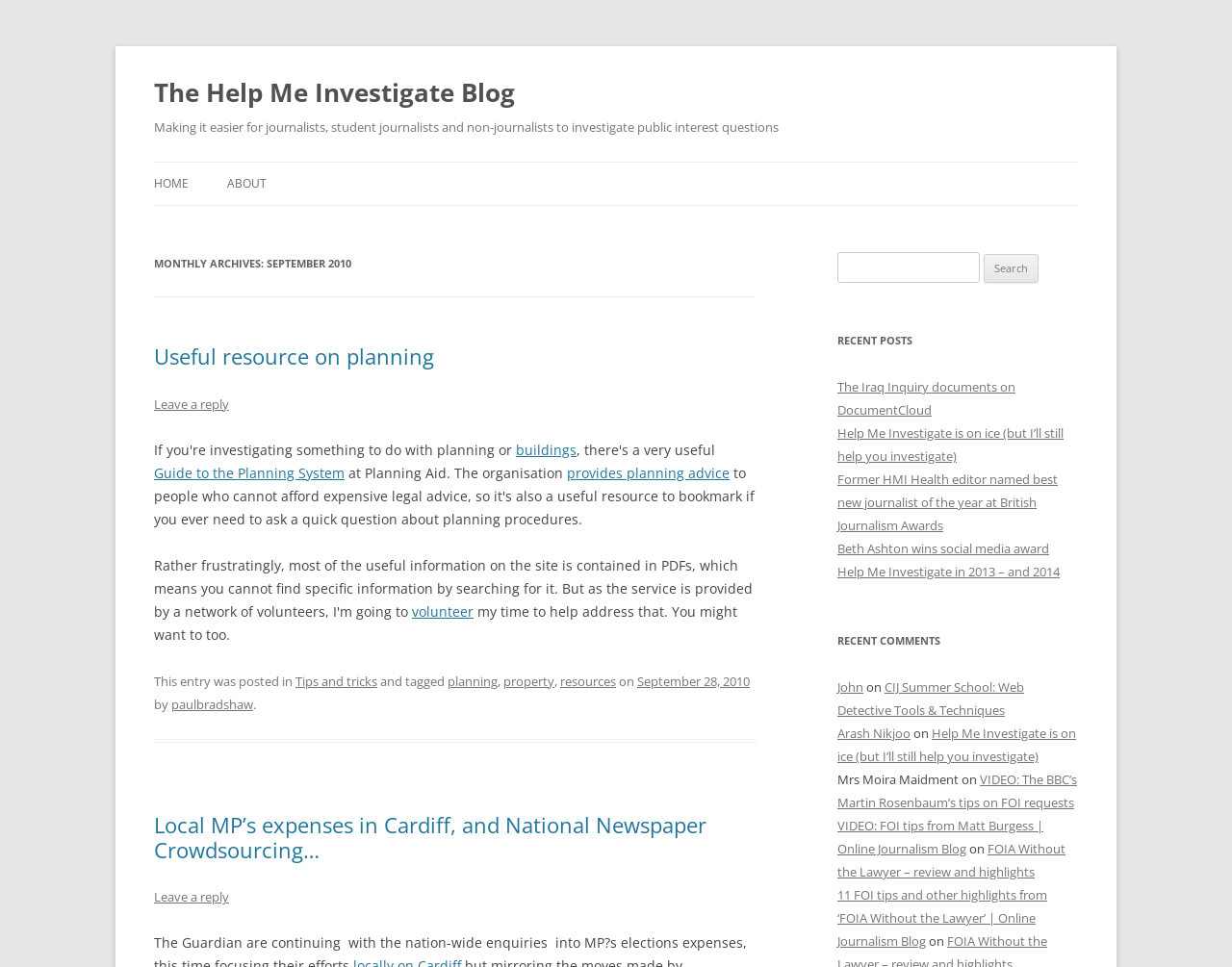How many recent posts are listed?
Provide a thorough and detailed answer to the question.

I counted the number of link elements with titles such as 'The Iraq Inquiry documents on DocumentCloud' and 'Help Me Investigate is on ice (but I’ll still help you investigate)' in the section with the heading 'RECENT POSTS'.